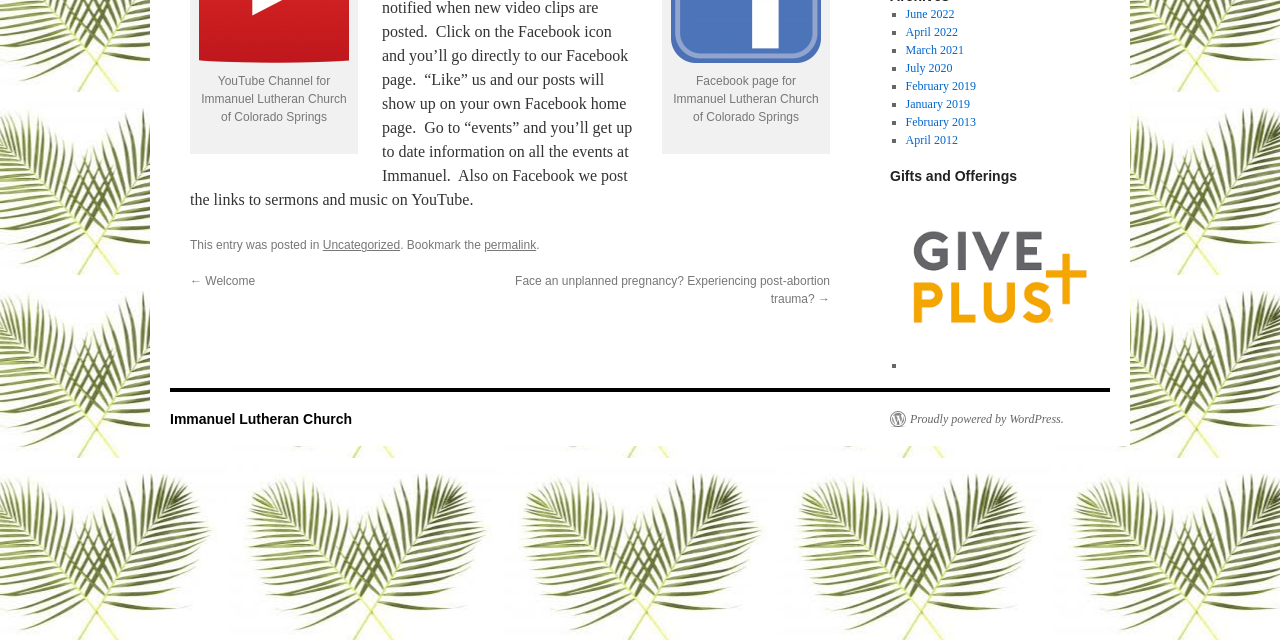Identify the bounding box for the UI element described as: "Proudly powered by WordPress.". The coordinates should be four float numbers between 0 and 1, i.e., [left, top, right, bottom].

[0.695, 0.643, 0.831, 0.668]